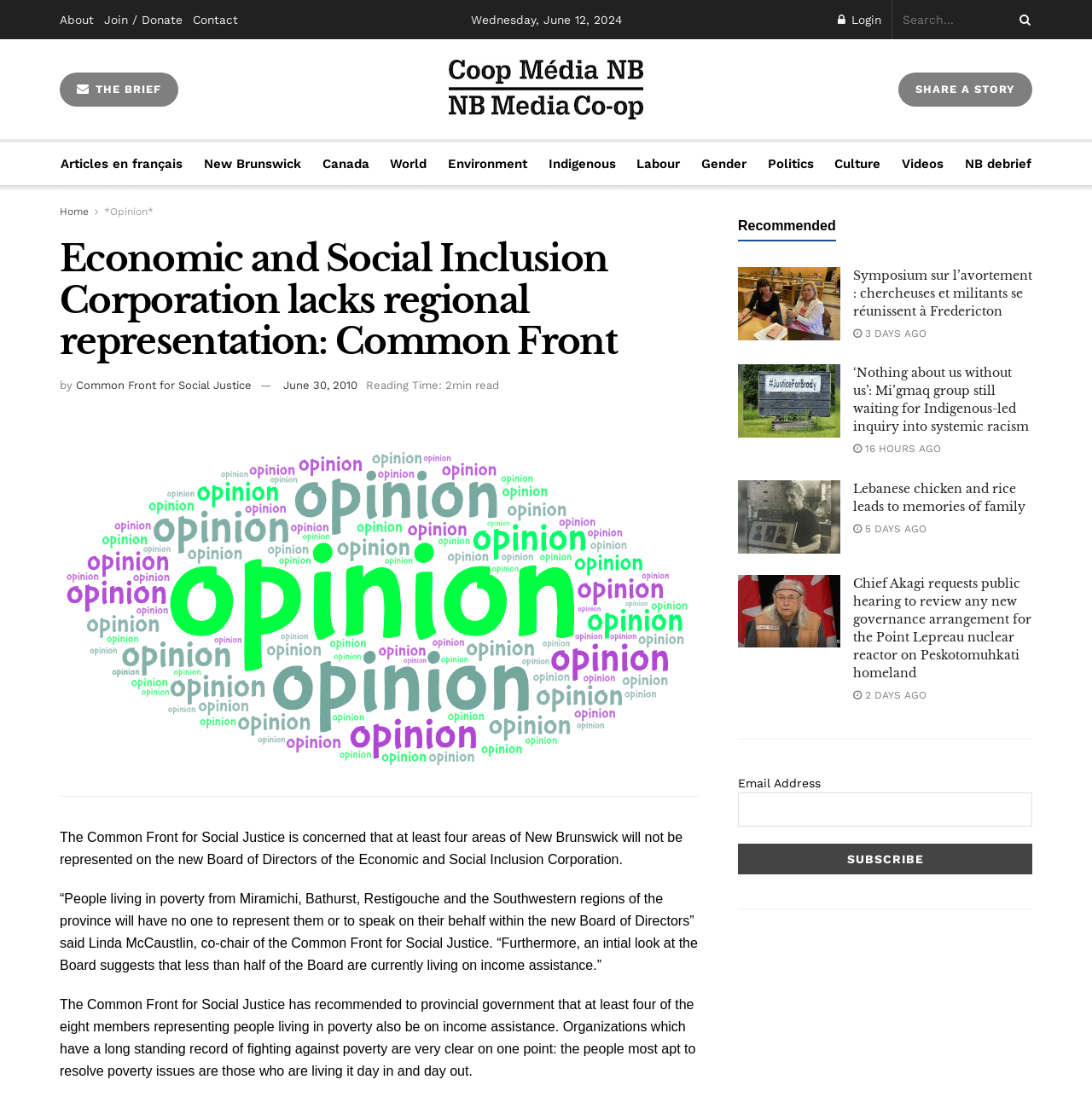Find the bounding box coordinates of the element's region that should be clicked in order to follow the given instruction: "Search for something". The coordinates should consist of four float numbers between 0 and 1, i.e., [left, top, right, bottom].

[0.827, 0.0, 0.945, 0.036]